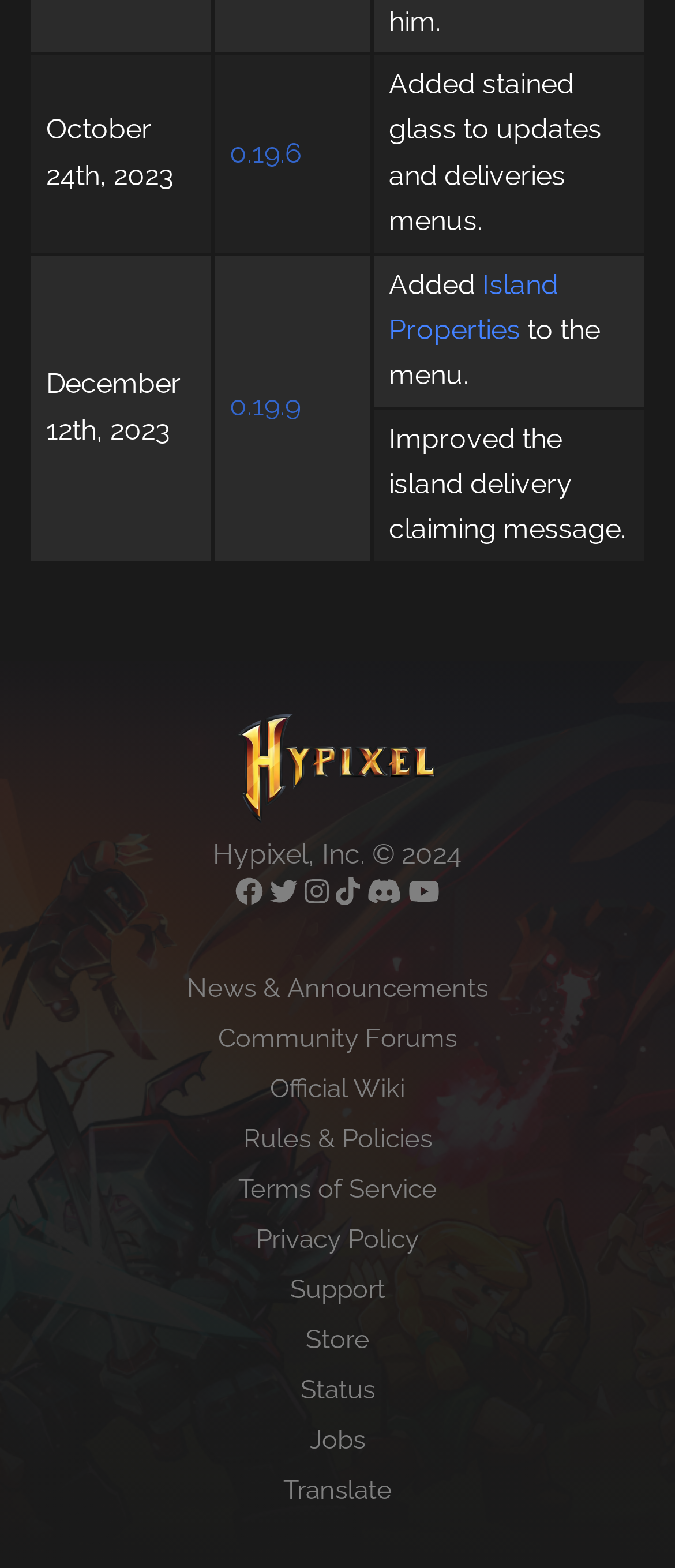Please specify the bounding box coordinates of the element that should be clicked to execute the given instruction: 'View changelog for version 0.19.6'. Ensure the coordinates are four float numbers between 0 and 1, expressed as [left, top, right, bottom].

[0.34, 0.087, 0.448, 0.108]